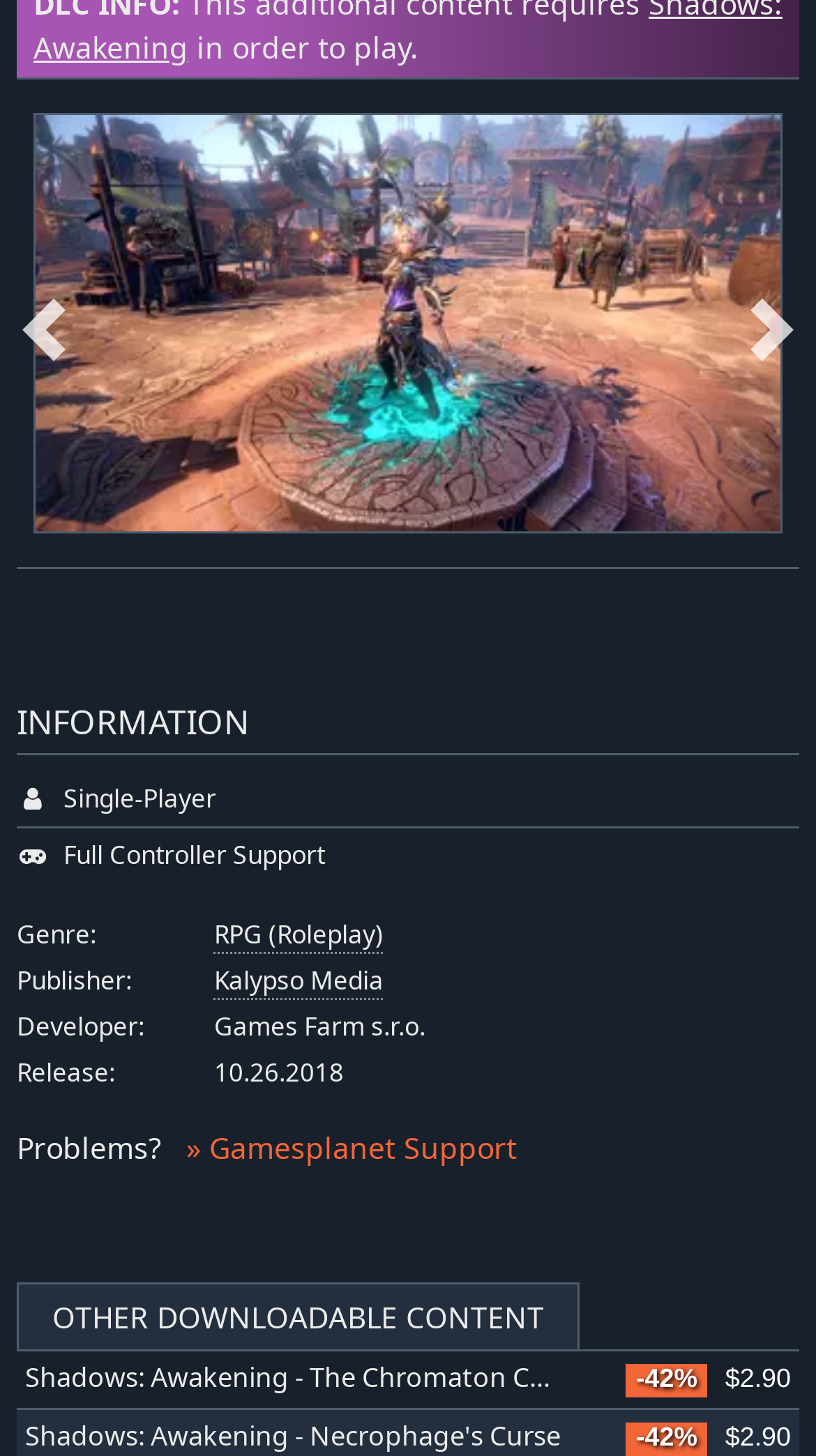What is the genre of the game?
Answer with a single word or phrase, using the screenshot for reference.

RPG